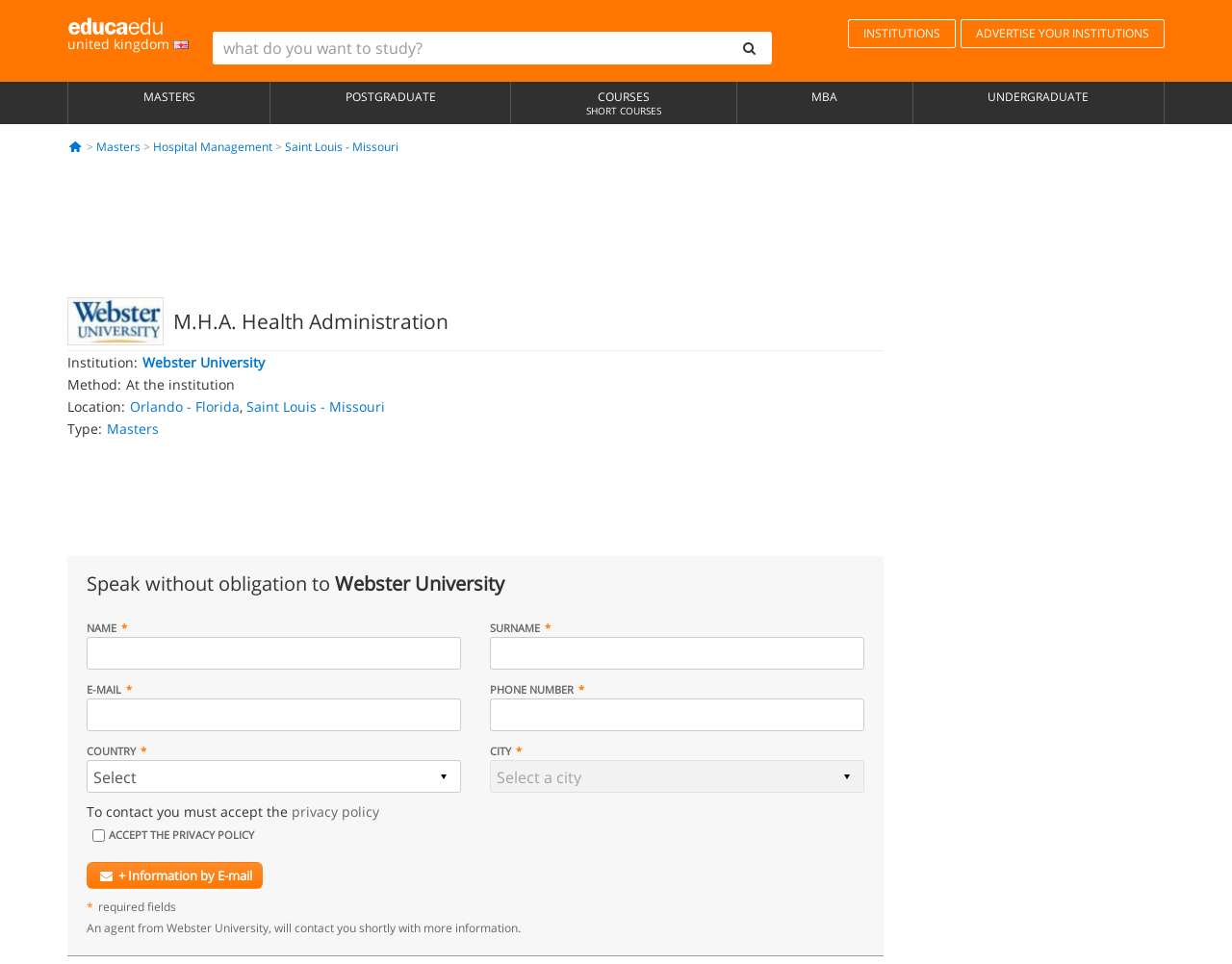Show me the bounding box coordinates of the clickable region to achieve the task as per the instruction: "request information by email".

[0.07, 0.894, 0.213, 0.922]